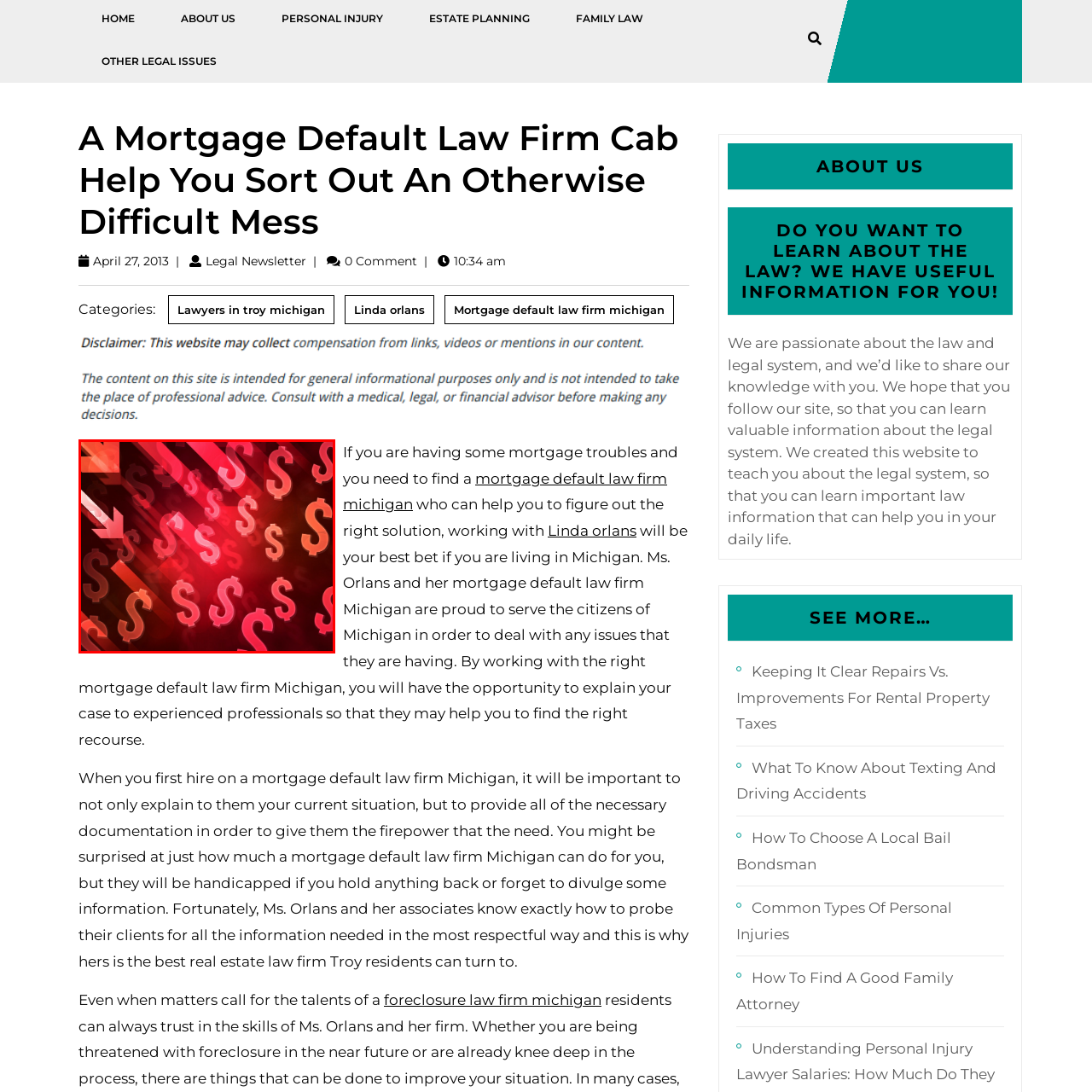Provide a comprehensive description of the image located within the red boundary.

The image features a dynamic and visually striking background dominated by varying shades of red. Overlaying this vibrant backdrop are repeating, semi-transparent dollar signs, which evoke themes of finance and monetary concerns. Subtle diagonal lines in darker shades create a sense of movement across the design, suggesting urgency or fluctuation in financial matters. This imagery is contextually tied to the surrounding text that discusses the importance of seeking professional assistance, such as from a mortgage default law firm in Michigan, particularly in navigating complex financial situations that arise from mortgage troubles or foreclosures. The overall design effectively communicates a sense of financial focus and the need for expert guidance.